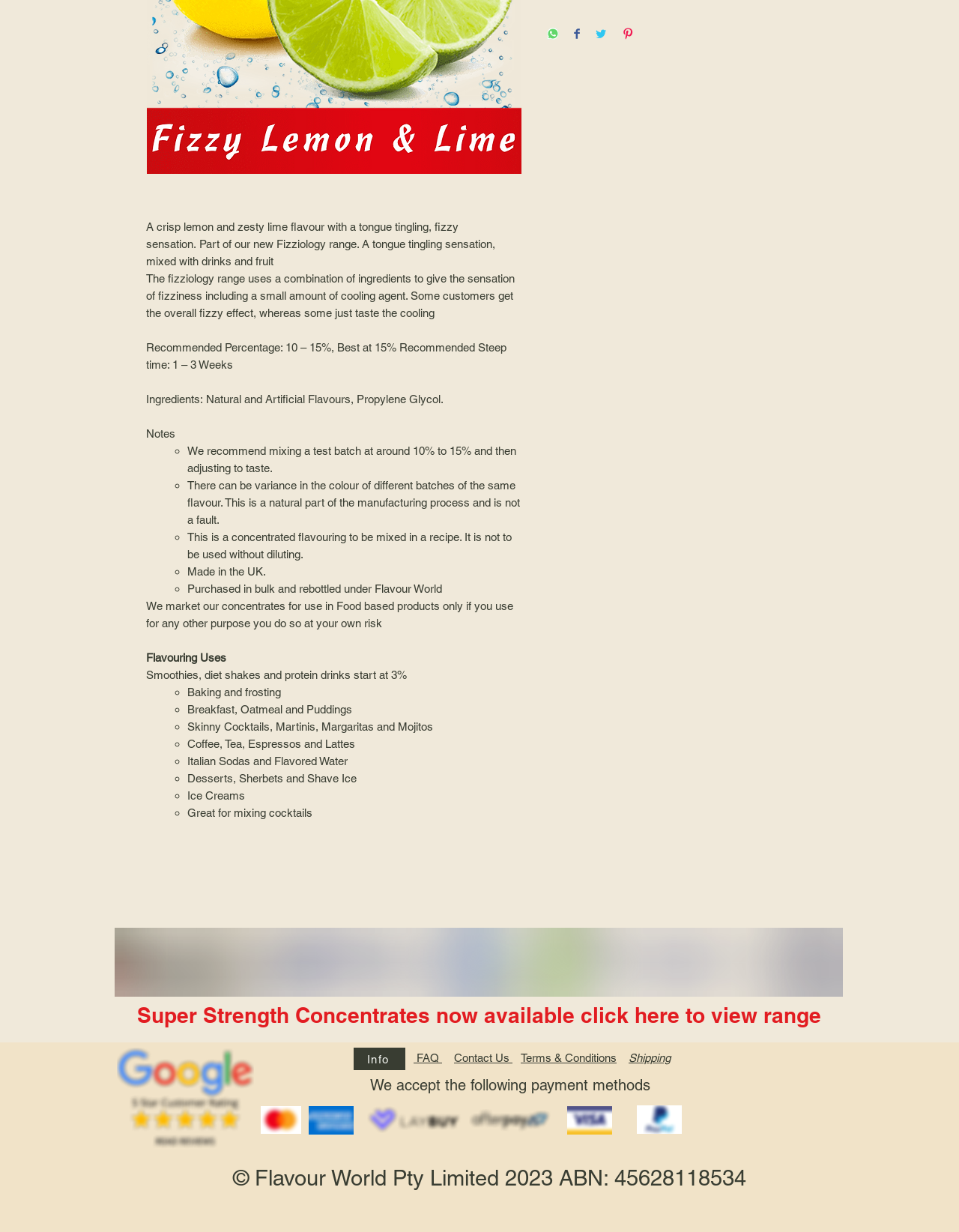Locate the bounding box coordinates for the element described below: "Contact Us T". The coordinates must be four float values between 0 and 1, formatted as [left, top, right, bottom].

[0.473, 0.853, 0.548, 0.864]